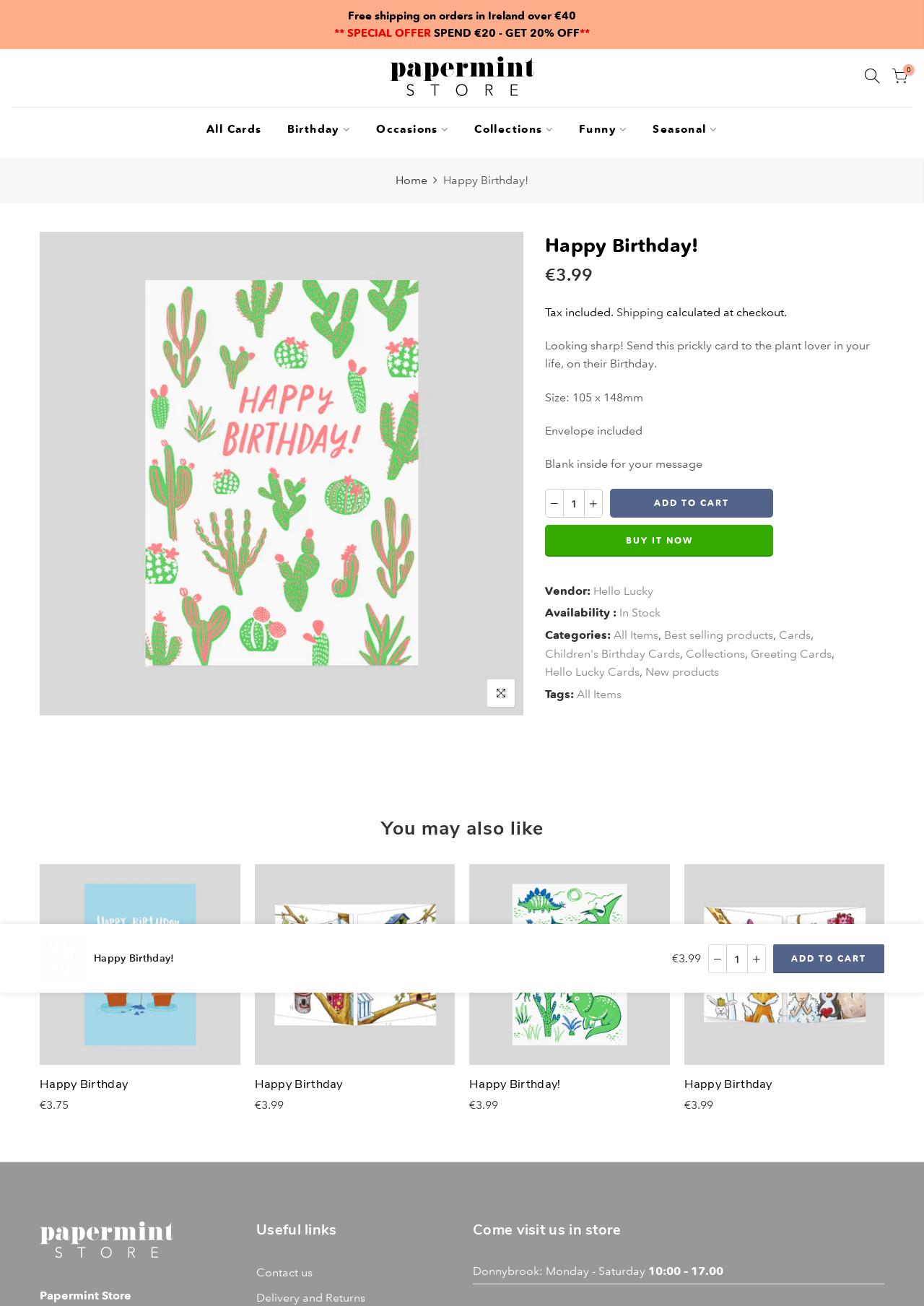Indicate the bounding box coordinates of the clickable region to achieve the following instruction: "Read about the Threatened and Endangered Species Recovery Act.."

None